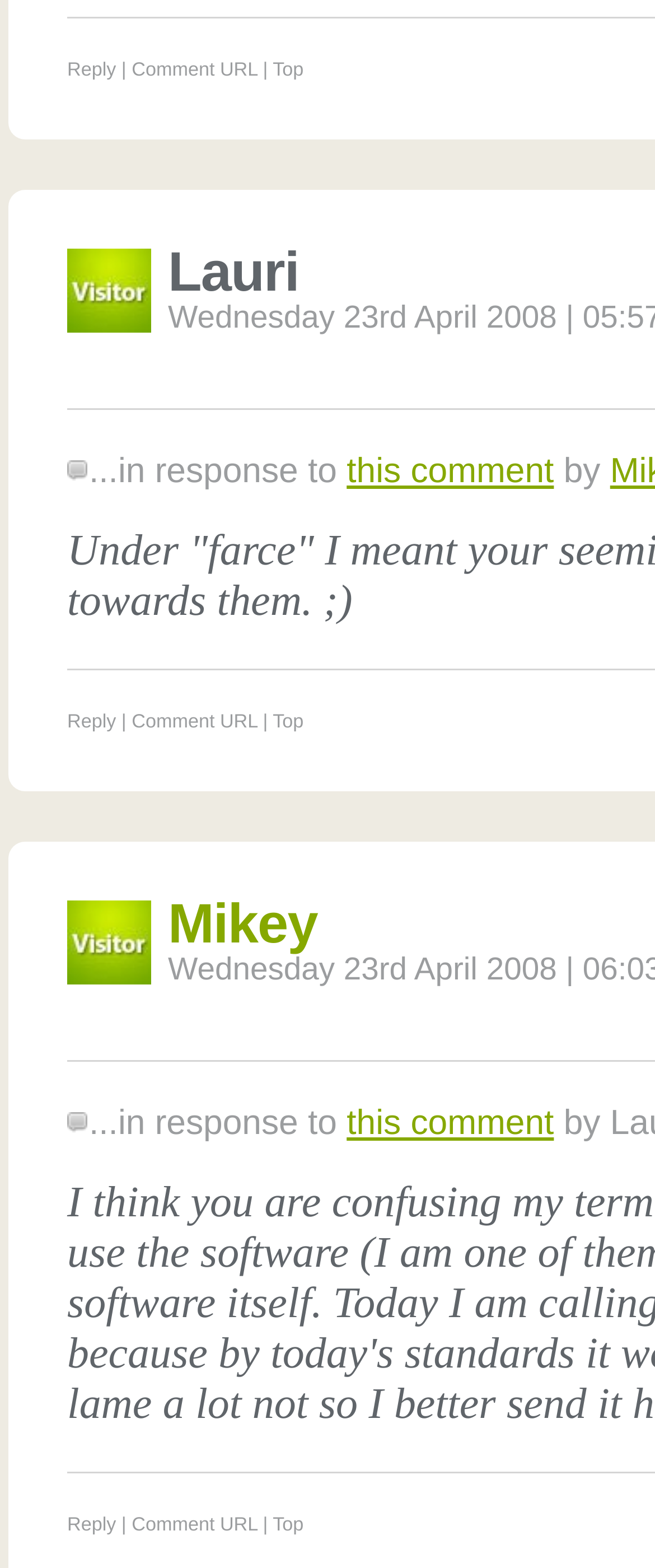Answer the question with a single word or phrase: 
What is the text above the 'Reply' link?

...in response to